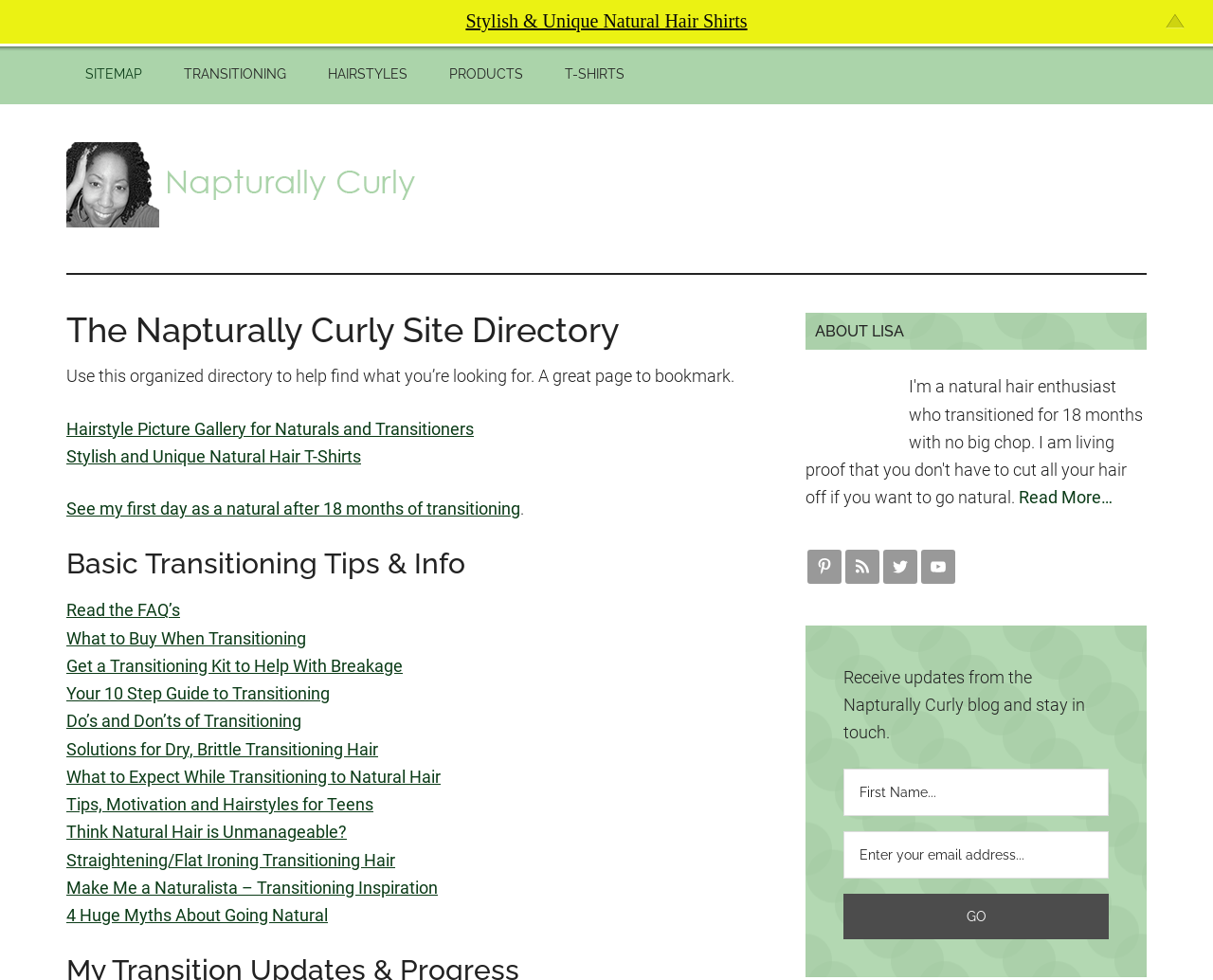Determine the bounding box coordinates of the region to click in order to accomplish the following instruction: "Click on the SITEMAP link". Provide the coordinates as four float numbers between 0 and 1, specifically [left, top, right, bottom].

[0.055, 0.044, 0.133, 0.106]